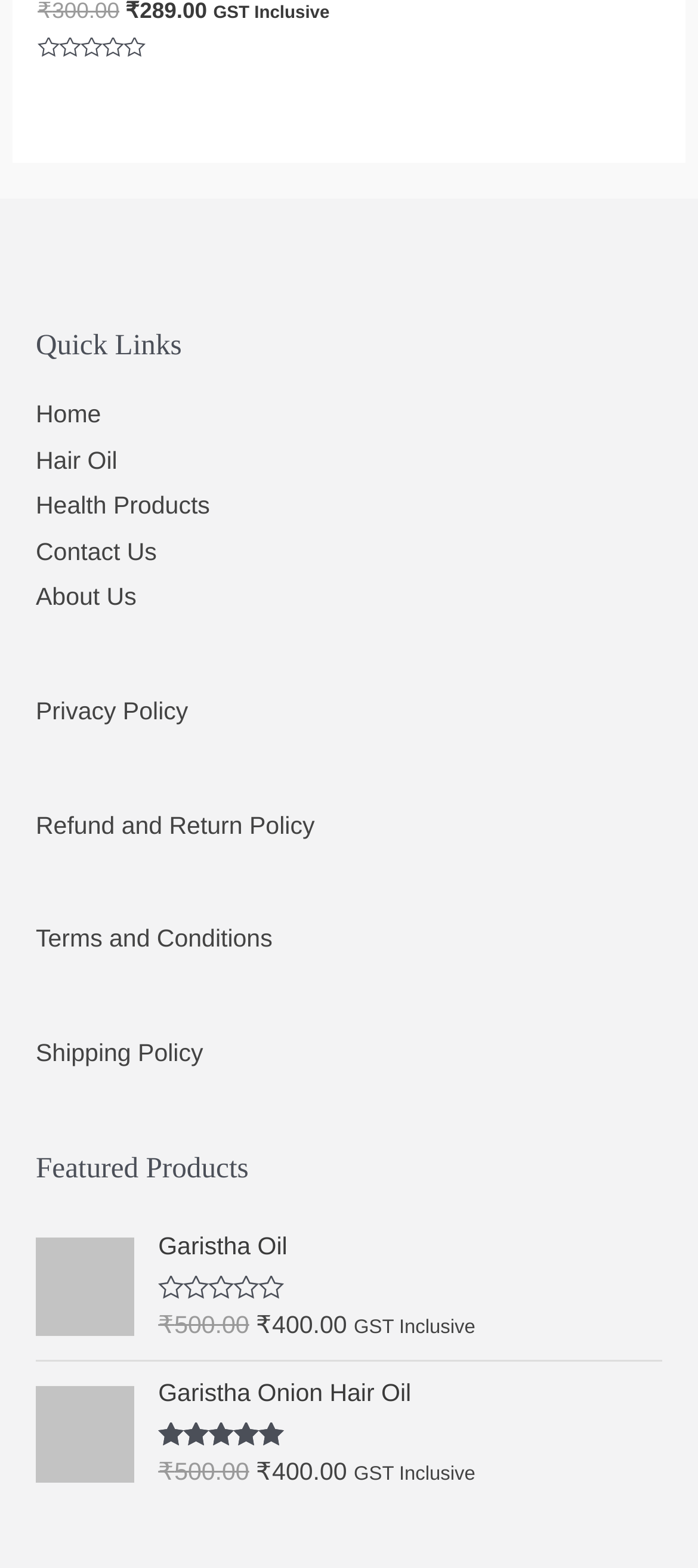Please identify the coordinates of the bounding box for the clickable region that will accomplish this instruction: "Check out About Us".

[0.051, 0.372, 0.196, 0.389]